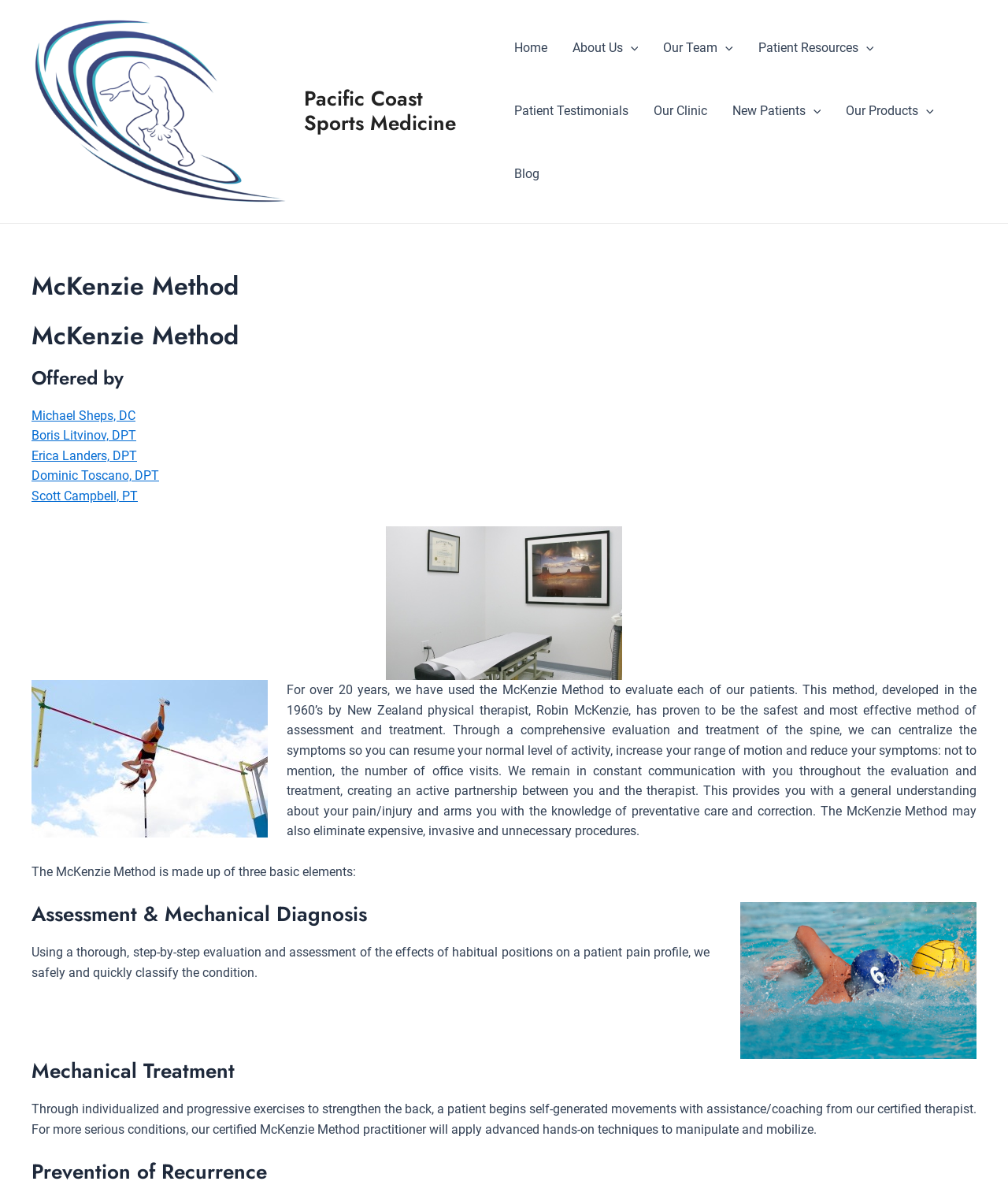Identify the bounding box for the given UI element using the description provided. Coordinates should be in the format (top-left x, top-left y, bottom-right x, bottom-right y) and must be between 0 and 1. Here is the description: Boris Litvinov, DPT

[0.031, 0.358, 0.135, 0.37]